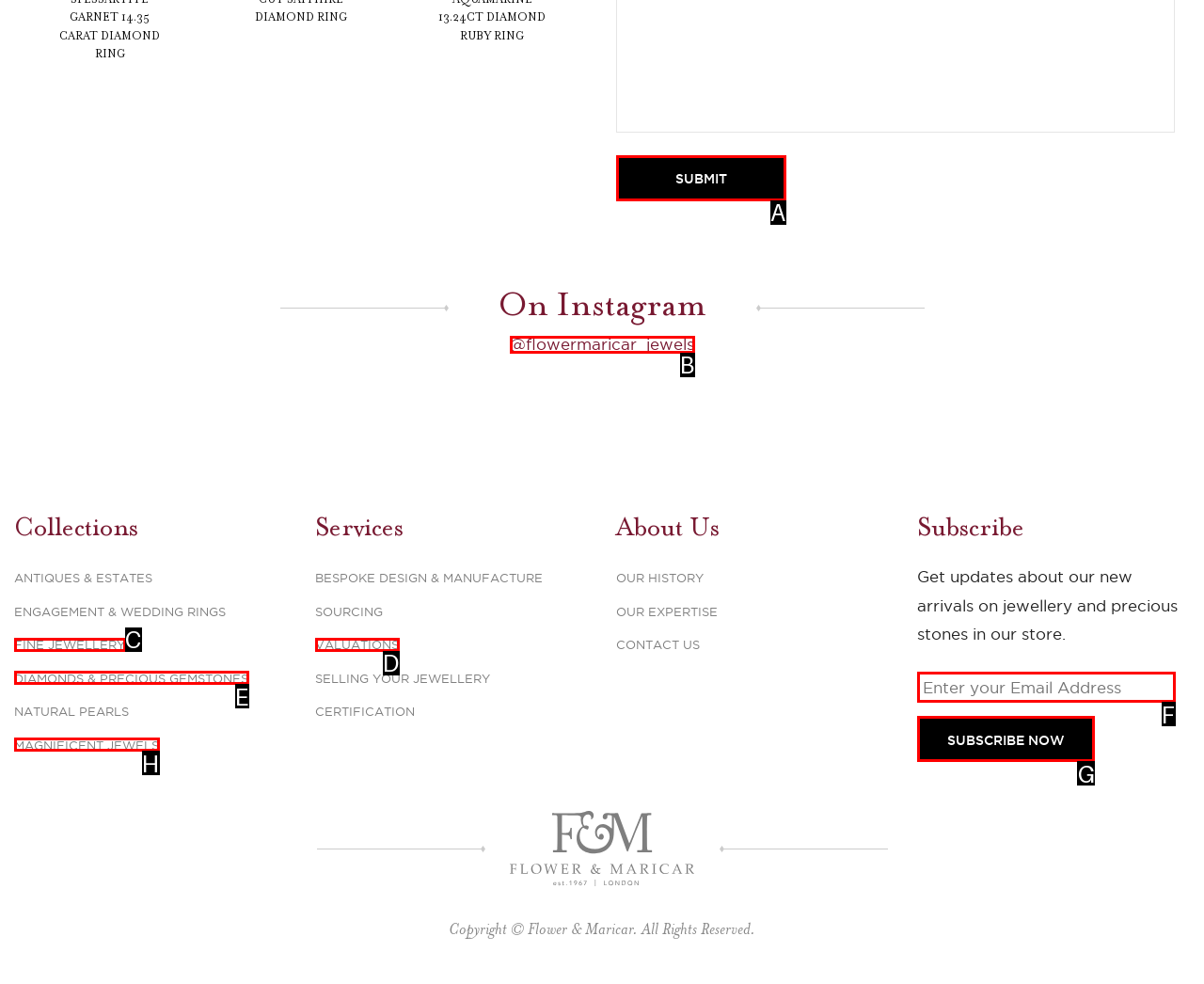Pick the right letter to click to achieve the task: Subscribe to updates
Answer with the letter of the correct option directly.

G